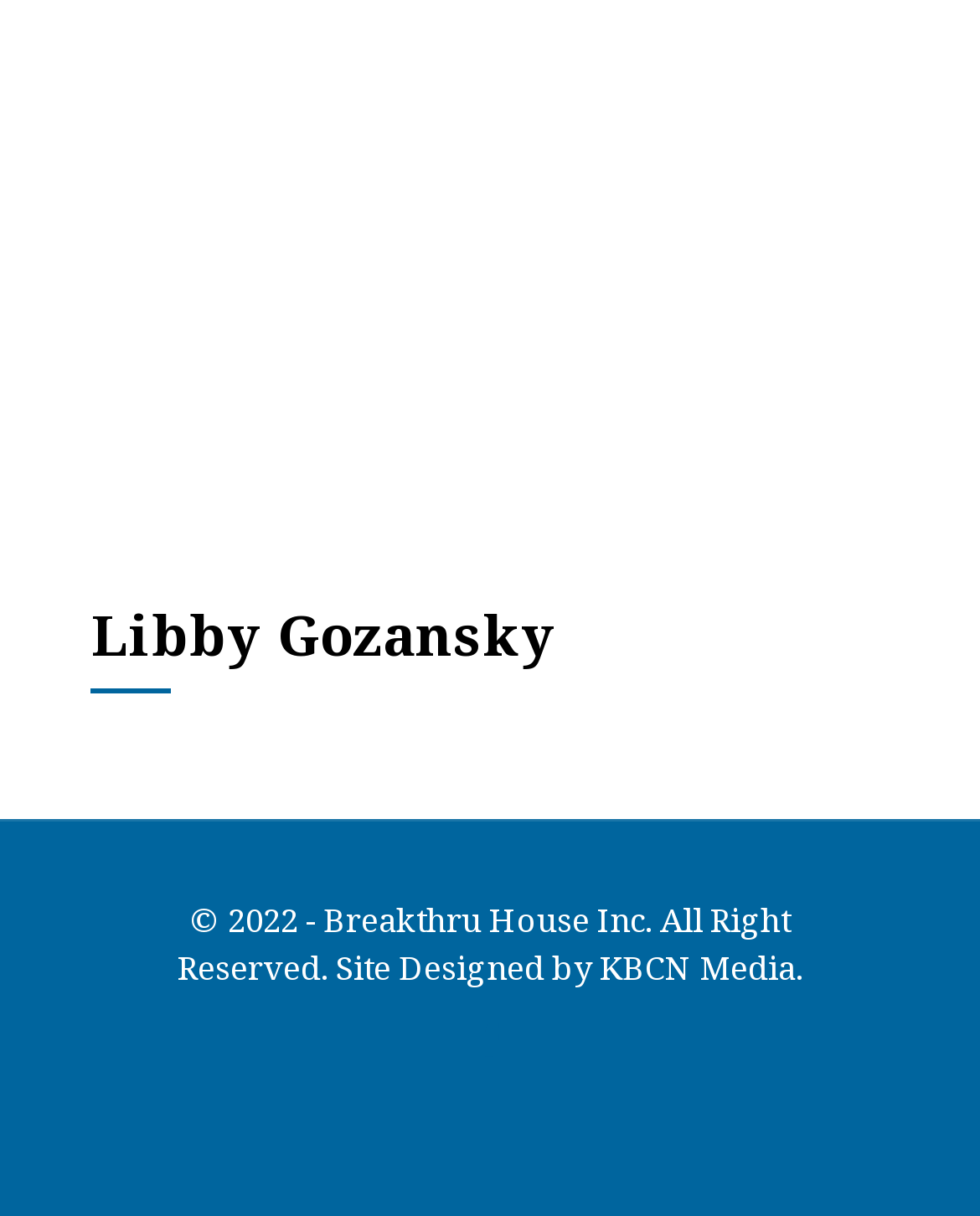Refer to the screenshot and answer the following question in detail:
Who is the person mentioned on the webpage?

The webpage mentions a person's name, 'Libby Gozansky', which is displayed prominently at the top of the page, indicating that the webpage might be related to this person or their work.